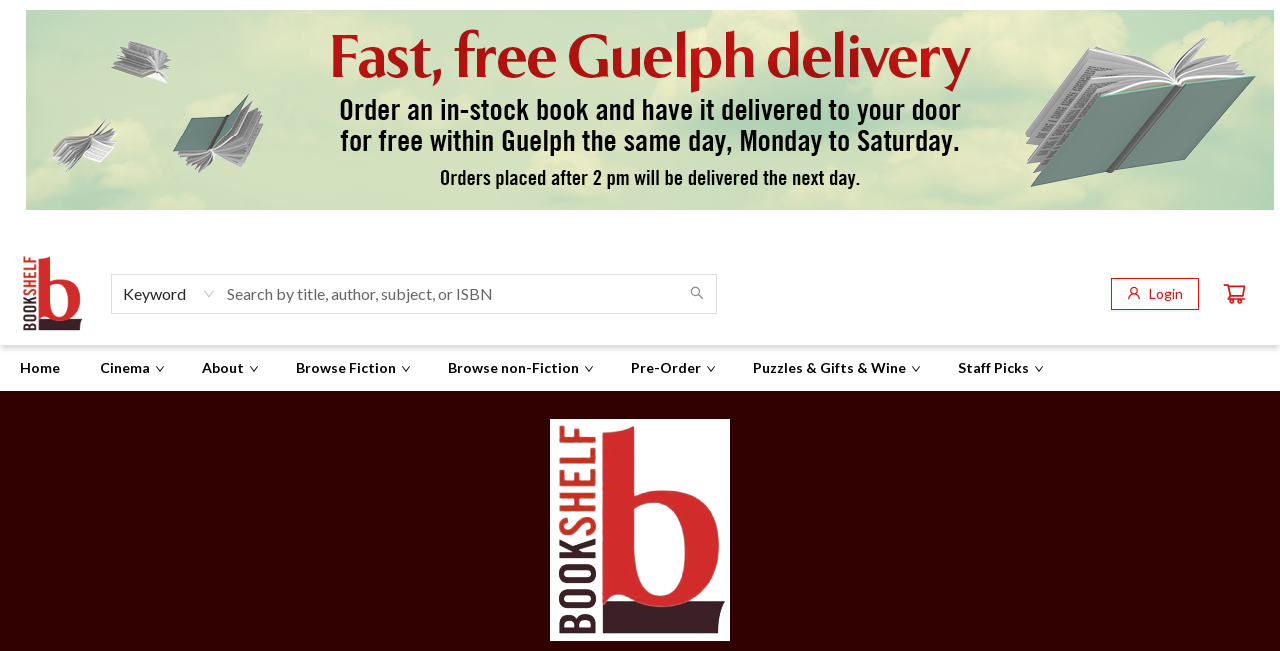Give a short answer to this question using one word or a phrase:
What is the function of the button?

Search